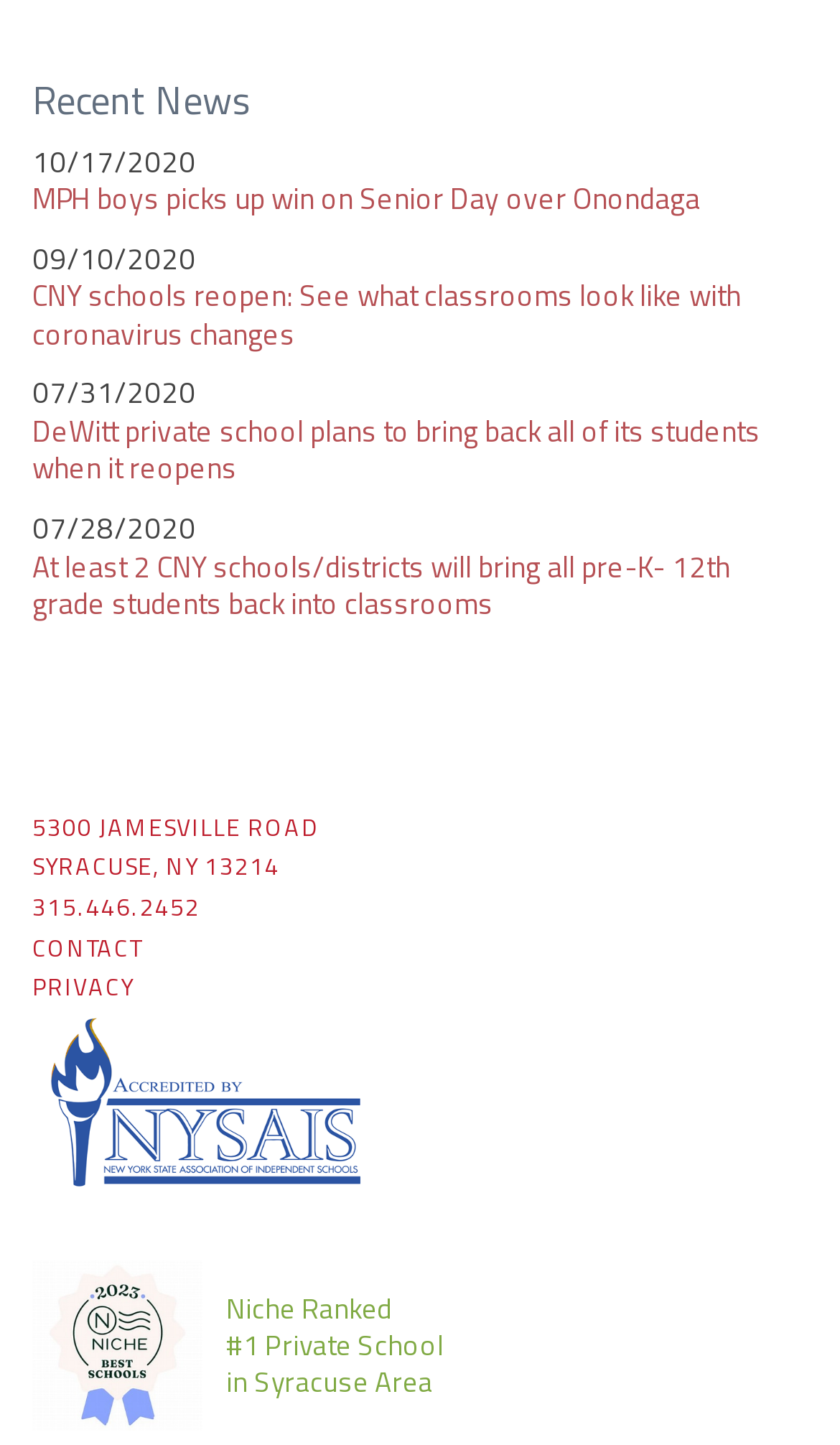Please locate the bounding box coordinates of the element that should be clicked to achieve the given instruction: "Learn about privacy policy".

[0.038, 0.672, 0.159, 0.696]